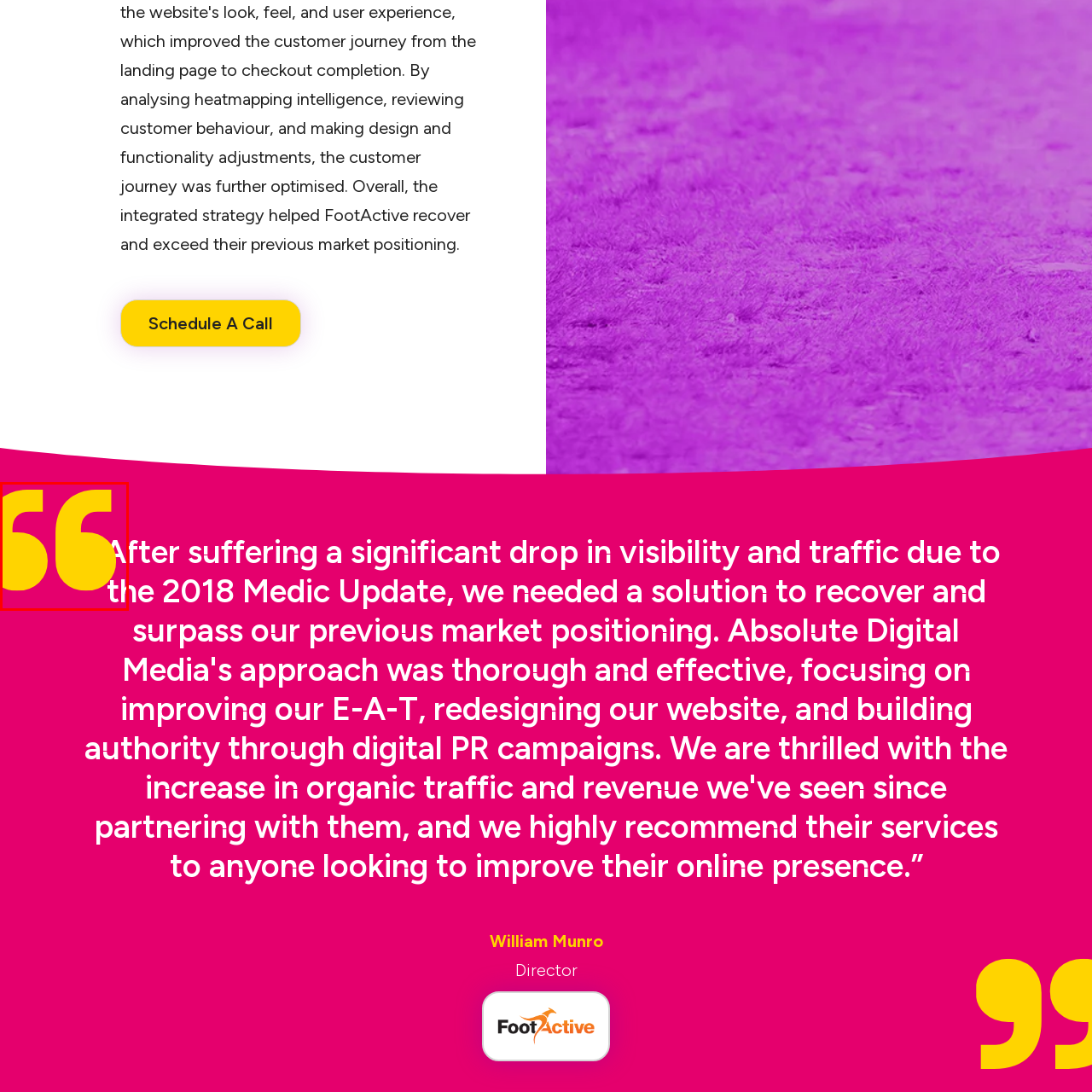What is the purpose of the design?
Focus on the red bounded area in the image and respond to the question with a concise word or phrase.

To draw attention